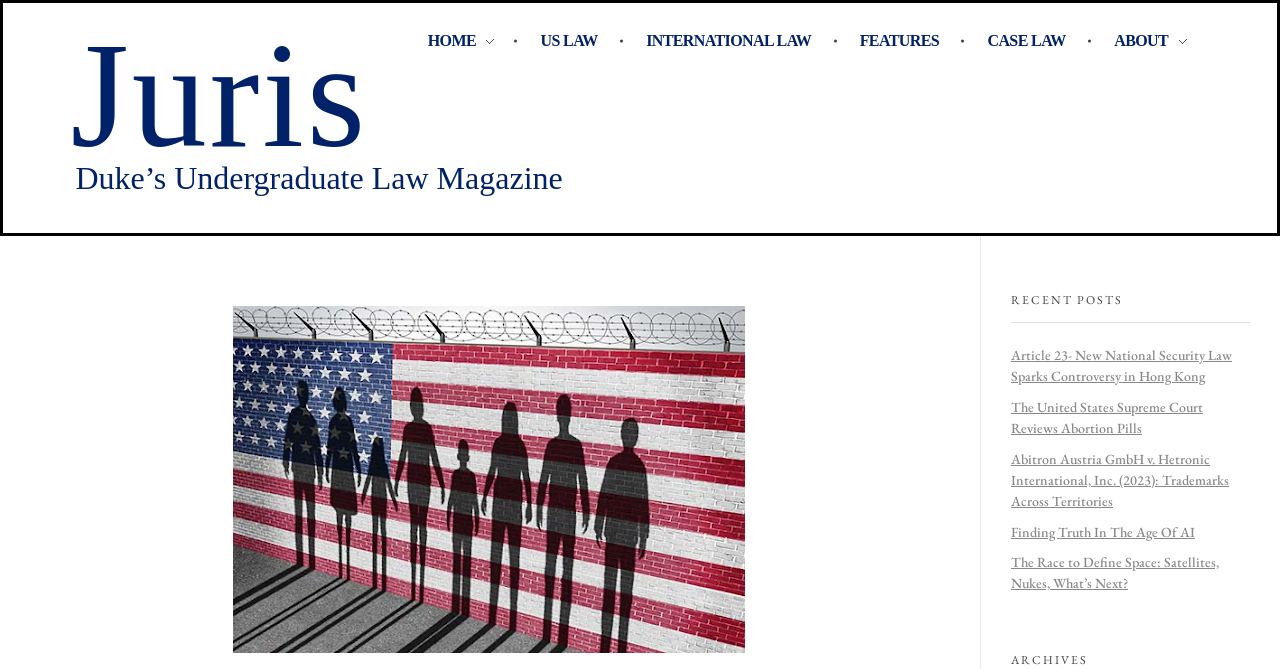Respond to the question below with a single word or phrase:
How many recent posts are listed on the webpage?

5